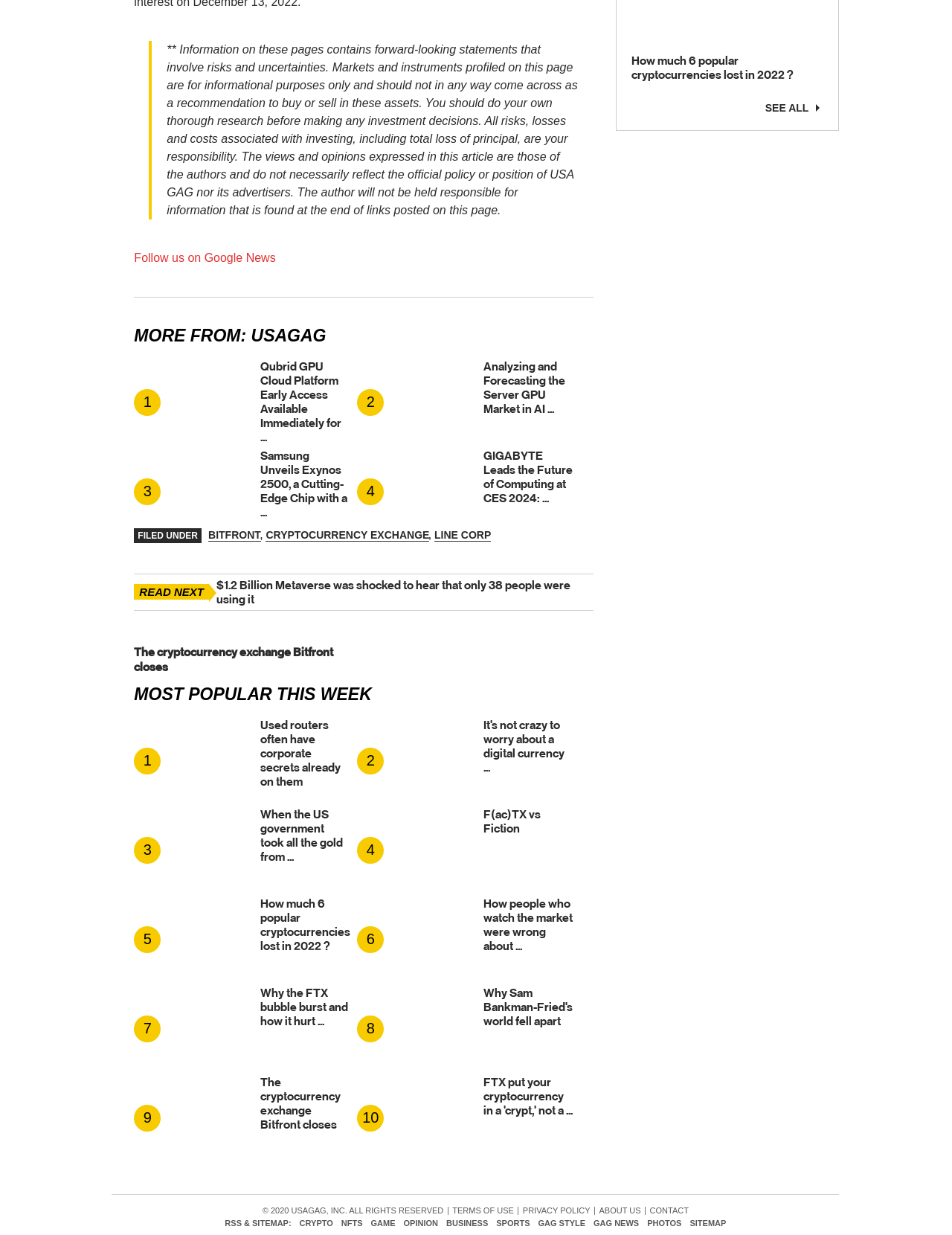Identify the bounding box coordinates for the element you need to click to achieve the following task: "View more news under BITFRONT category". The coordinates must be four float values ranging from 0 to 1, formatted as [left, top, right, bottom].

[0.219, 0.428, 0.274, 0.439]